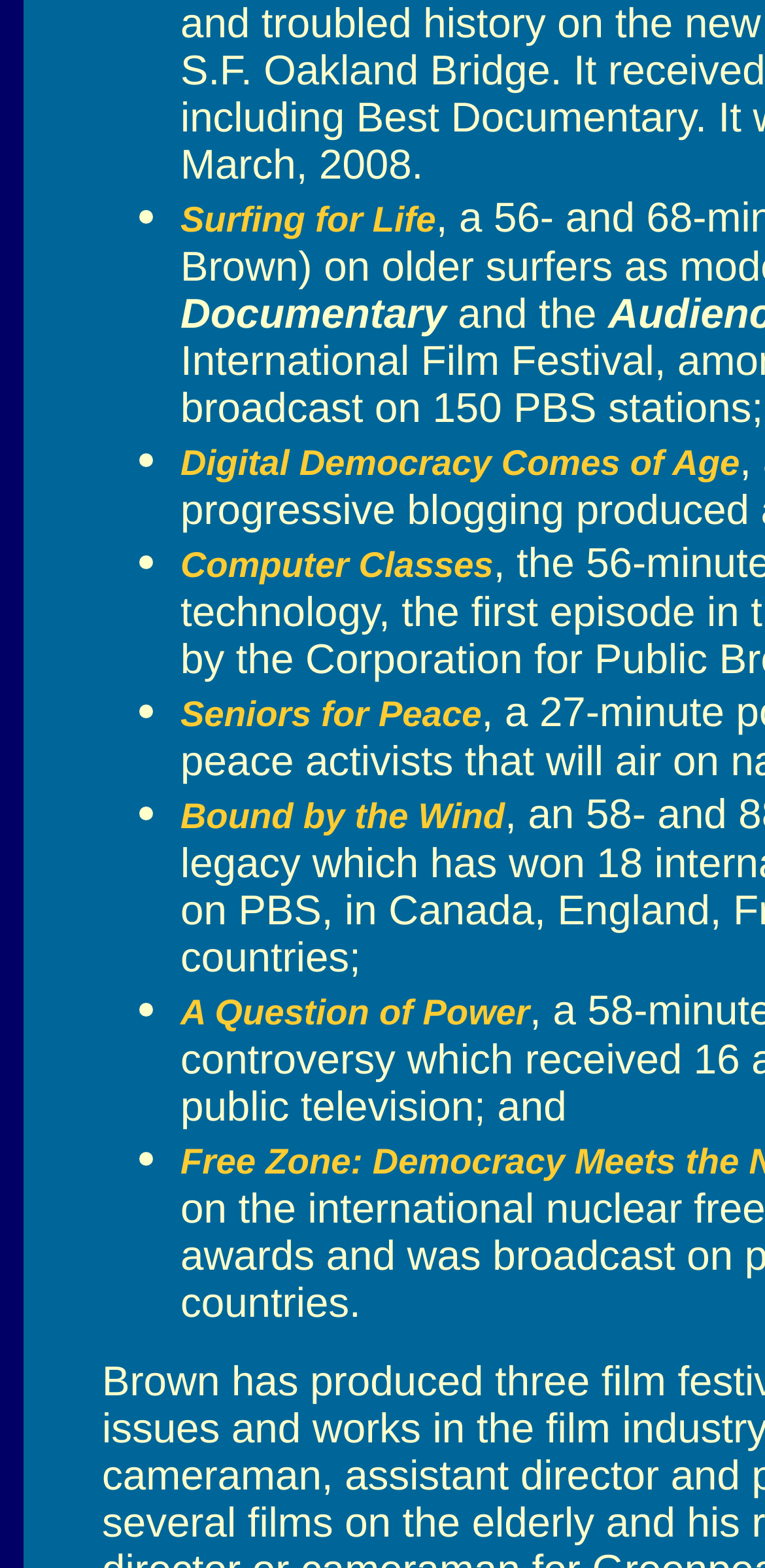Respond to the question below with a concise word or phrase:
How many list items are there?

7